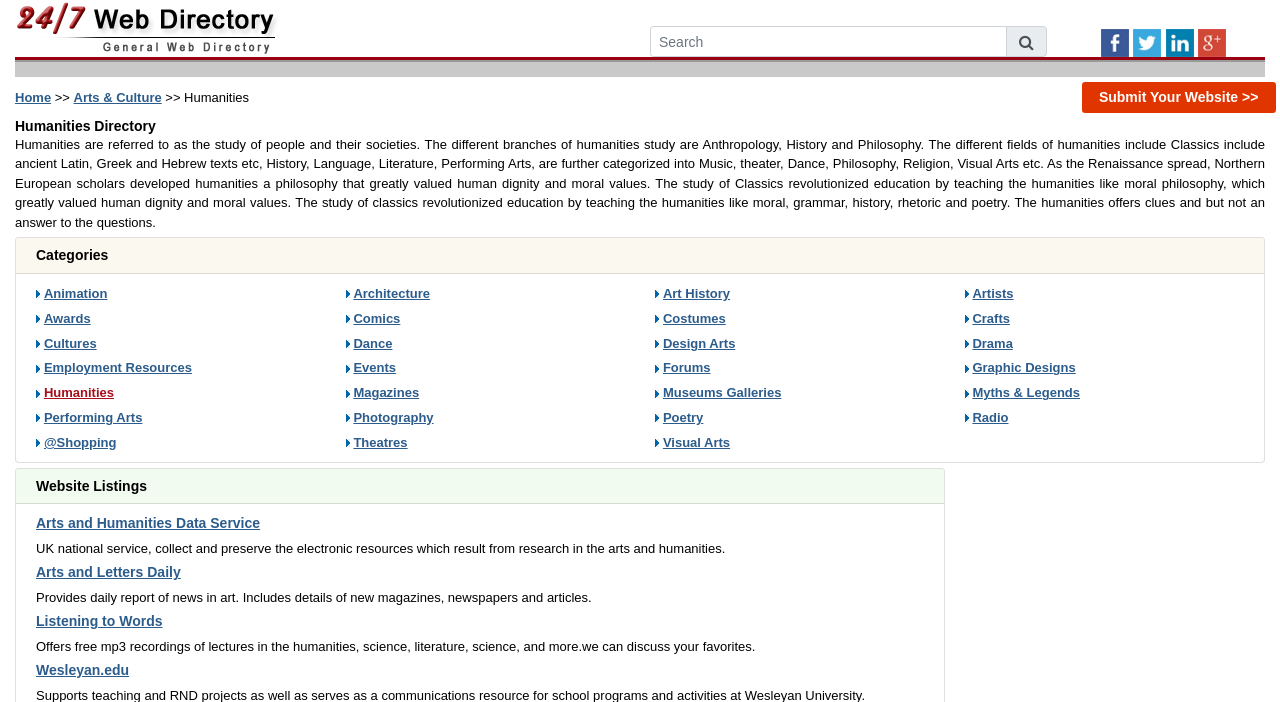Determine the bounding box coordinates for the area that needs to be clicked to fulfill this task: "Submit your website". The coordinates must be given as four float numbers between 0 and 1, i.e., [left, top, right, bottom].

[0.845, 0.117, 0.997, 0.161]